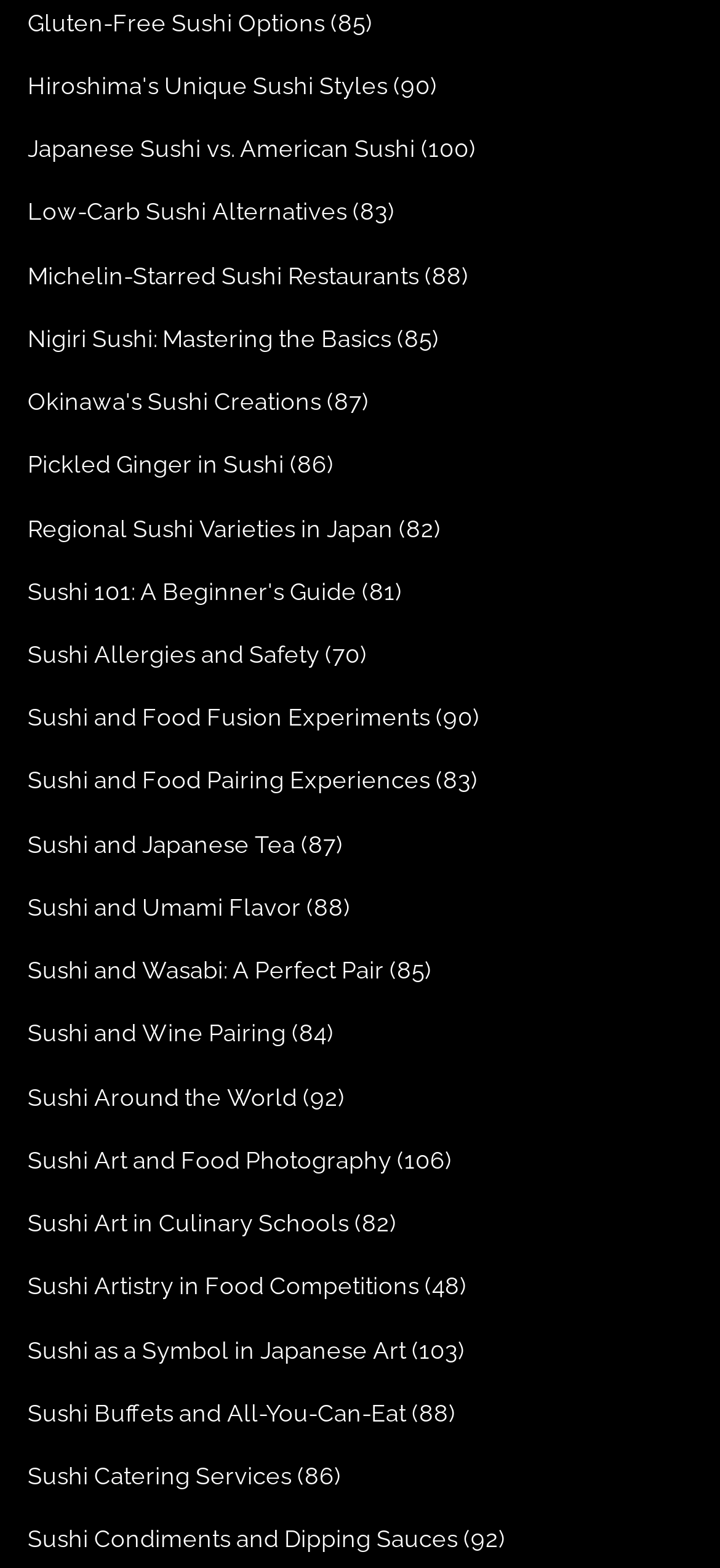Determine the bounding box coordinates of the UI element described below. Use the format (top-left x, top-left y, bottom-right x, bottom-right y) with floating point numbers between 0 and 1: Sushi and Wine Pairing

[0.038, 0.65, 0.397, 0.668]